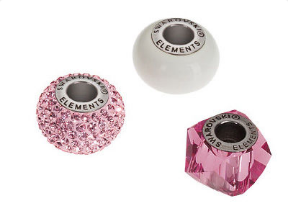What type of jewelry piece can these beads be used to create?
Based on the image, give a concise answer in the form of a single word or short phrase.

bracelets